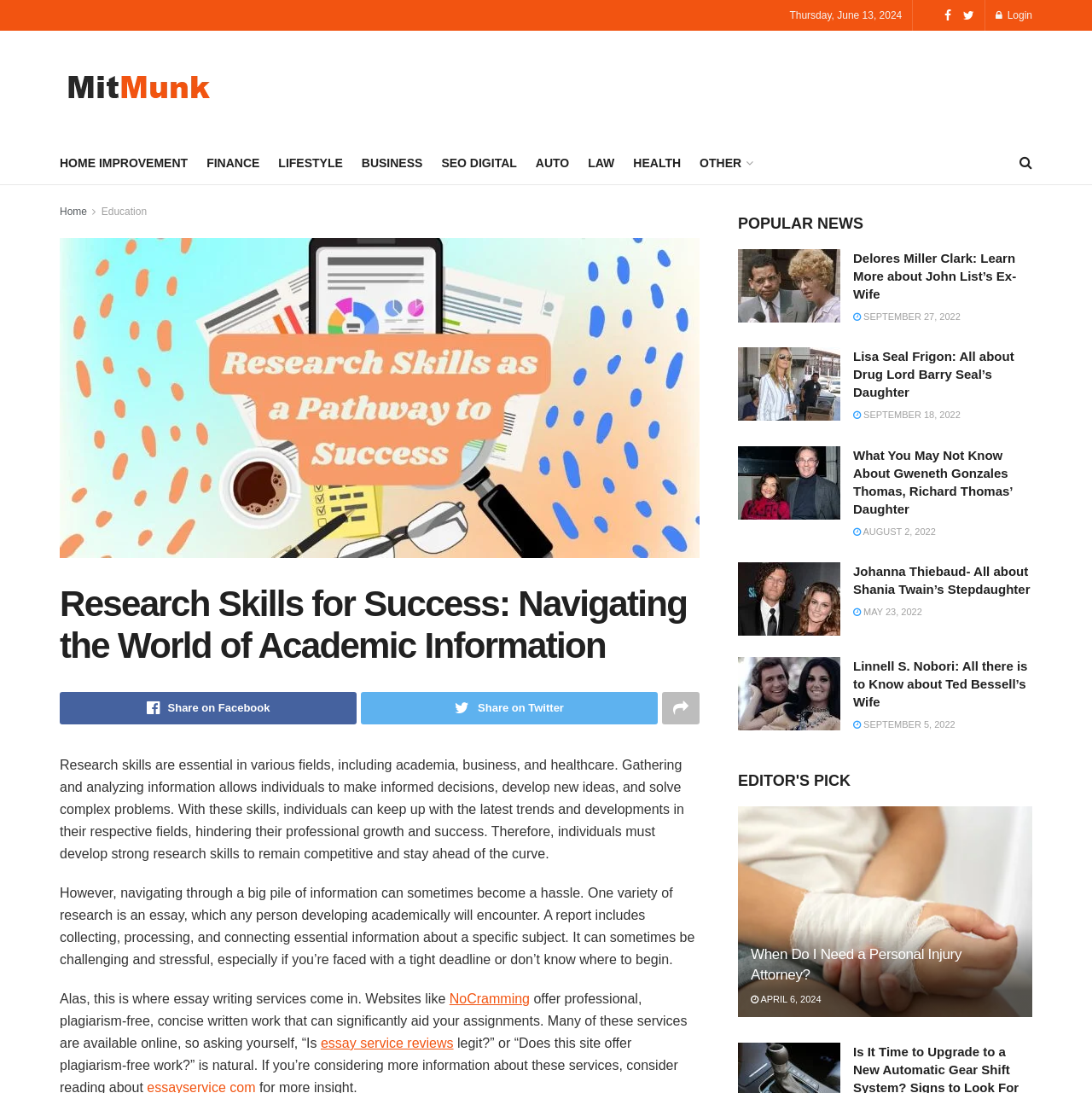What is the headline of the webpage?

Research Skills for Success: Navigating the World of Academic Information